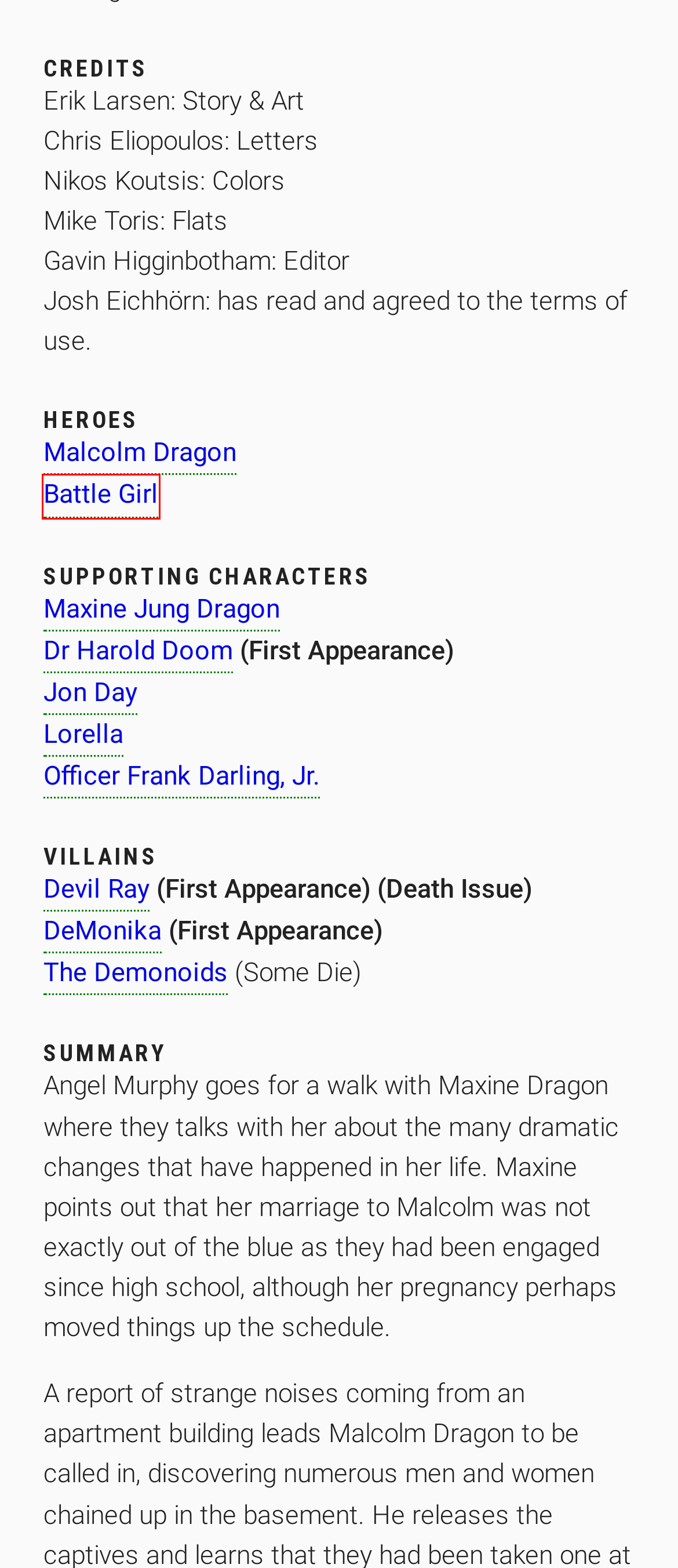Review the screenshot of a webpage containing a red bounding box around an element. Select the description that best matches the new webpage after clicking the highlighted element. The options are:
A. Dragon, Maxine - Savage Dragon Wiki 2.0
B. Murphy, Angel (Image Universe) - Savage Dragon Wiki 2.0
C. The Demonoids - Savage Dragon Wiki 2.0
D. Darling Jr., Frank - Savage Dragon Wiki 2.0
E. DeMonika - Savage Dragon Wiki 2.0
F. Devil Ray - Savage Dragon Wiki 2.0
G. Dragon, Malcolm - Savage Dragon Wiki 2.0
H. Day, Jon - Savage Dragon Wiki 2.0

B